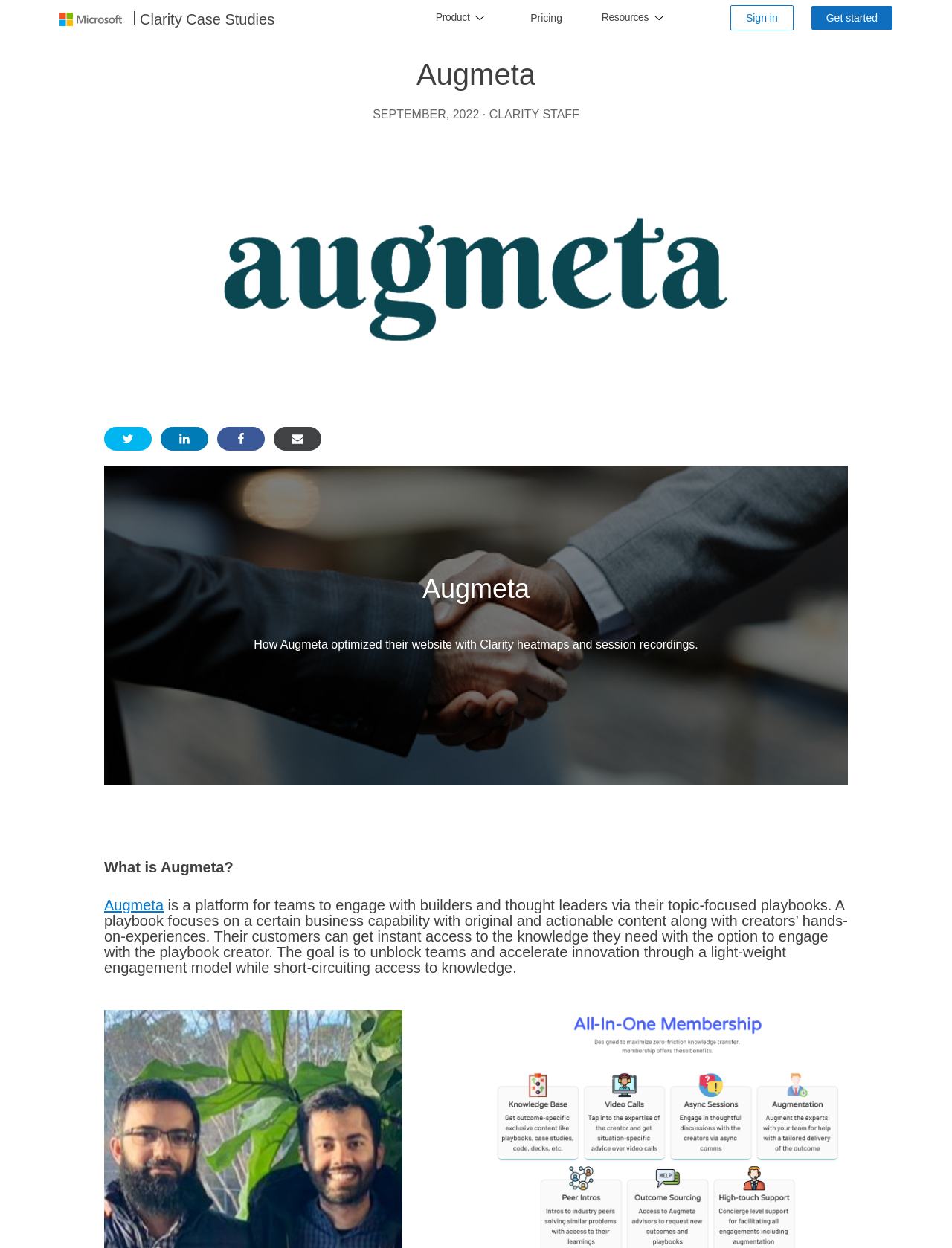What social media platforms can users share the case study on?
Look at the image and respond with a one-word or short-phrase answer.

Twitter, LinkedIn, Facebook